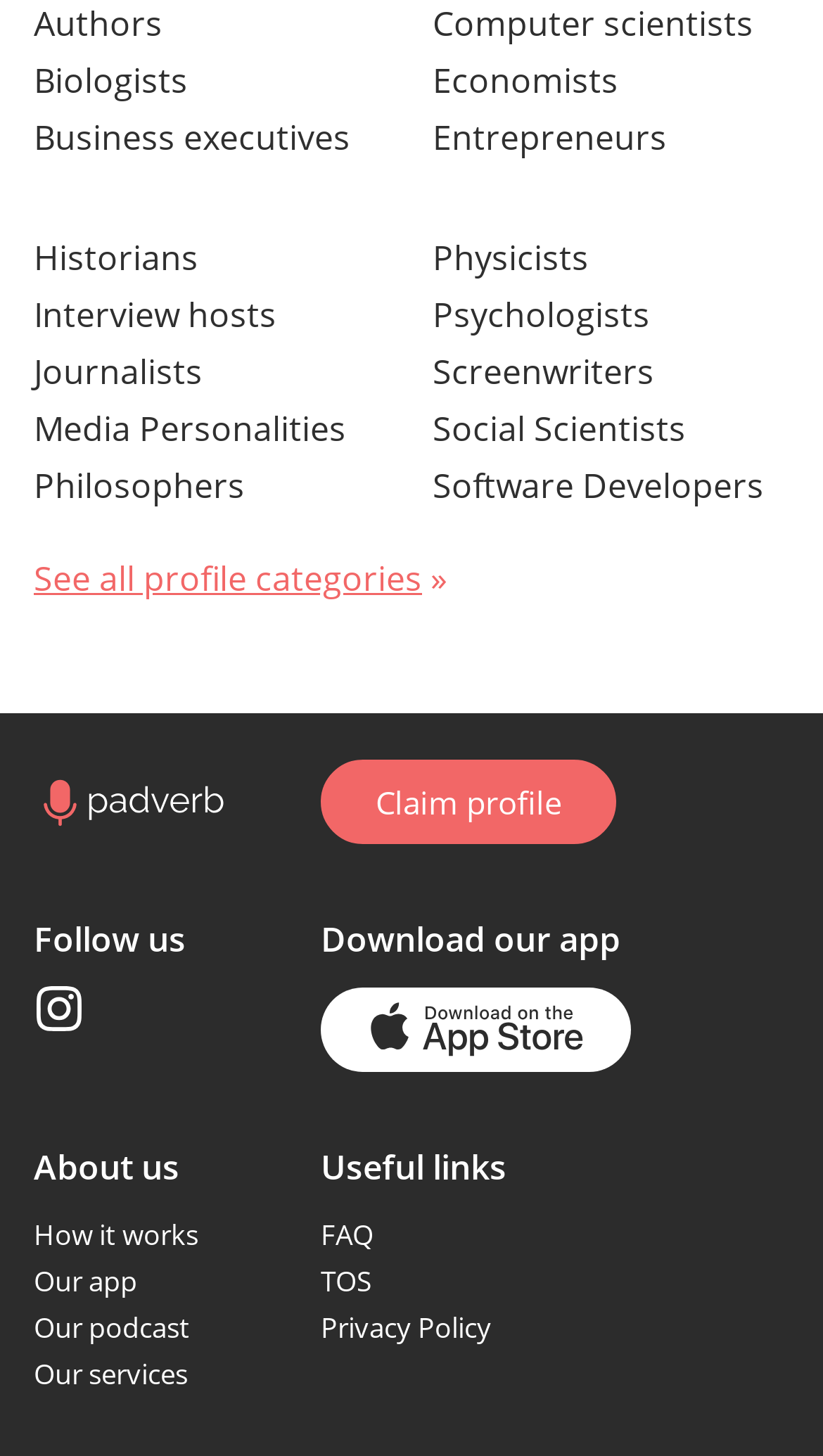Answer succinctly with a single word or phrase:
How can users access the app?

Download from app store